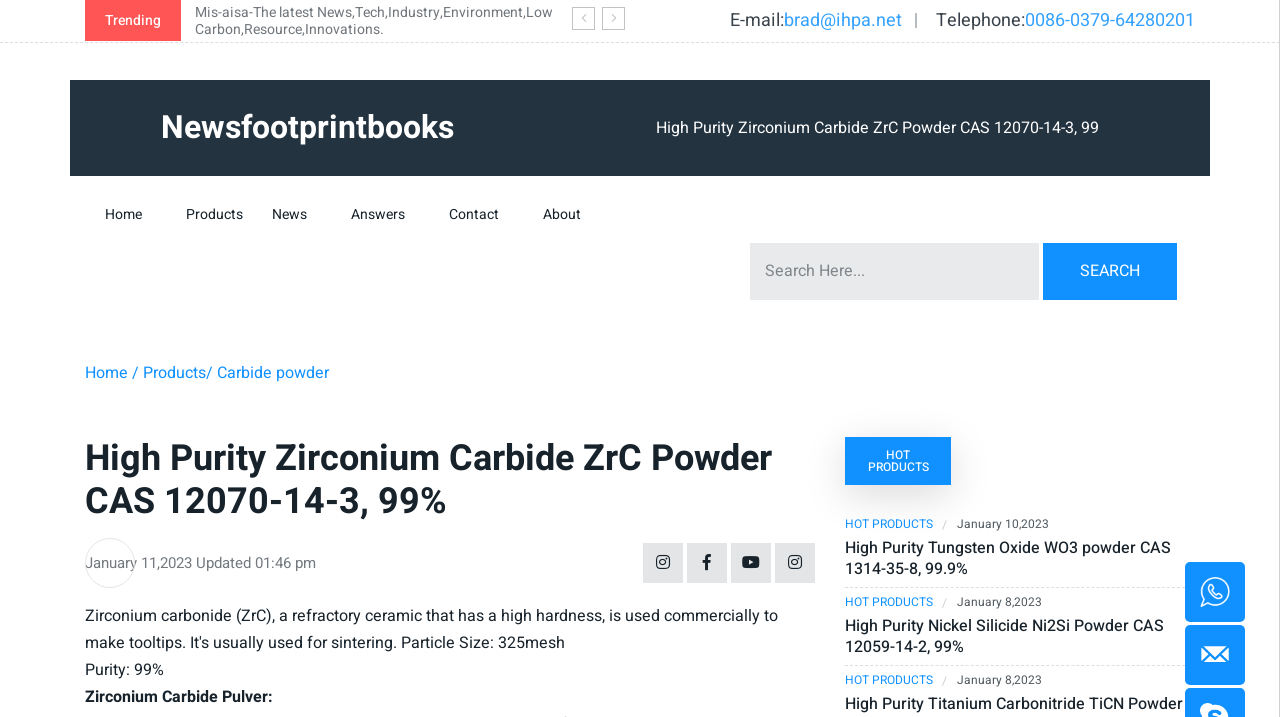Bounding box coordinates are specified in the format (top-left x, top-left y, bottom-right x, bottom-right y). All values are floating point numbers bounded between 0 and 1. Please provide the bounding box coordinate of the region this sentence describes: / Products

[0.103, 0.502, 0.161, 0.54]